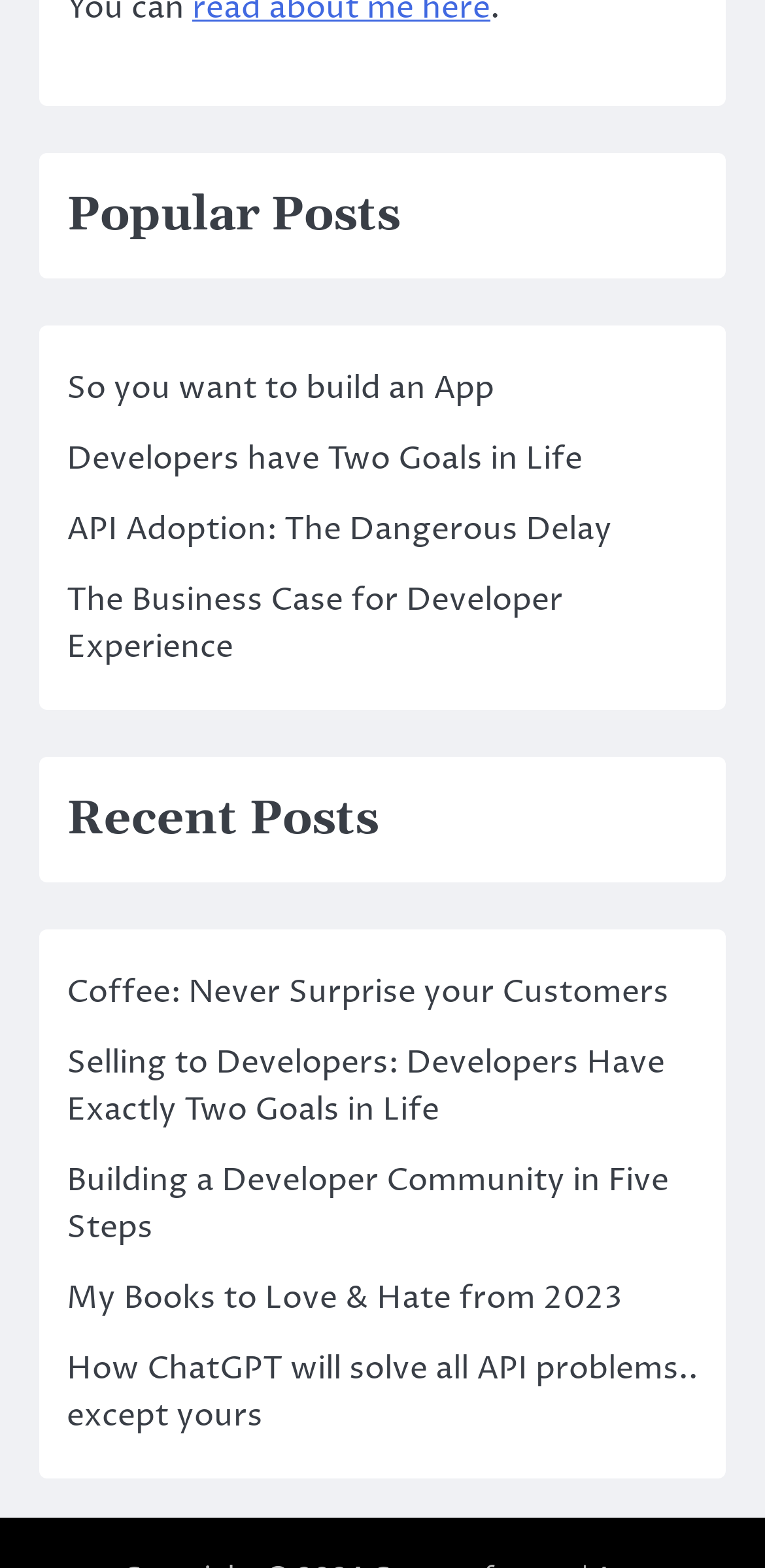Respond to the question below with a single word or phrase: What is the title of the last recent post?

How ChatGPT will solve all API problems.. except yours